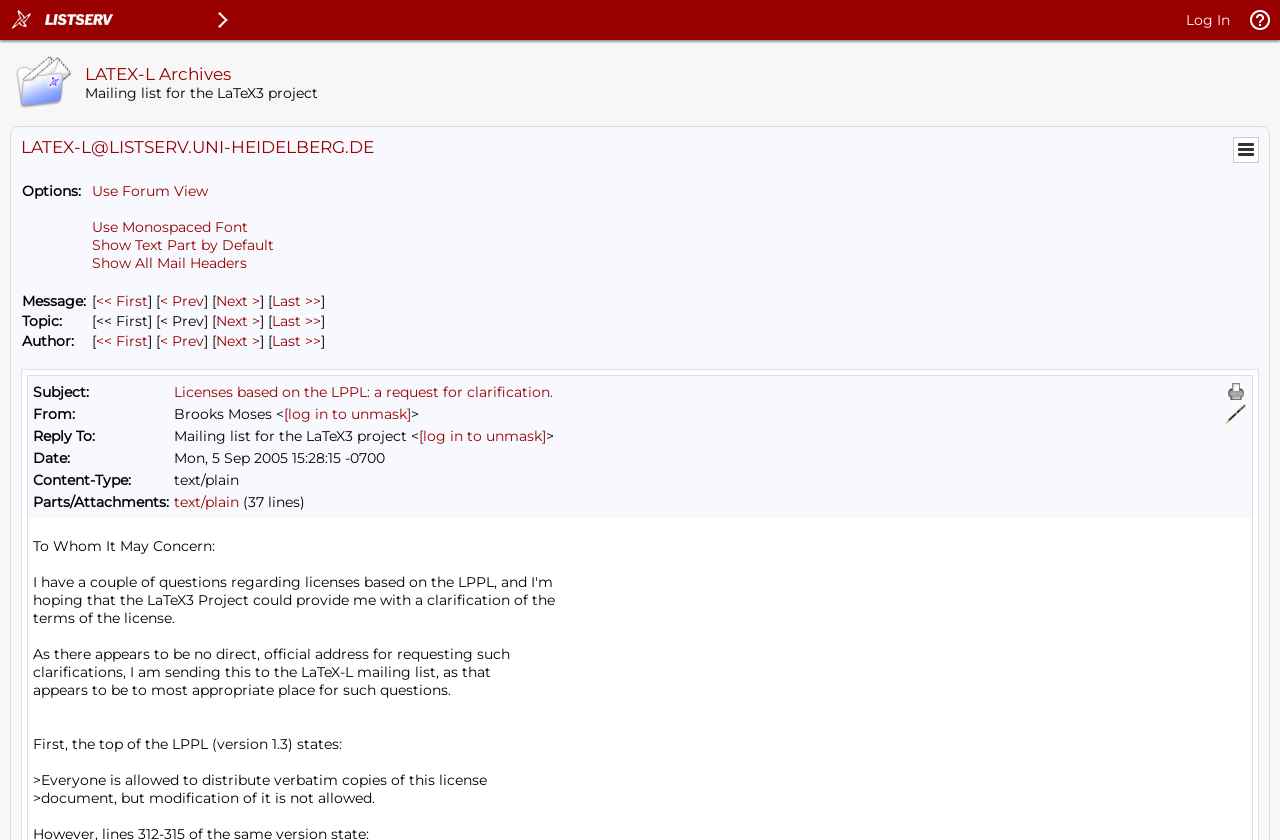Refer to the element description [log in to unmask] and identify the corresponding bounding box in the screenshot. Format the coordinates as (top-left x, top-left y, bottom-right x, bottom-right y) with values in the range of 0 to 1.

[0.222, 0.482, 0.321, 0.504]